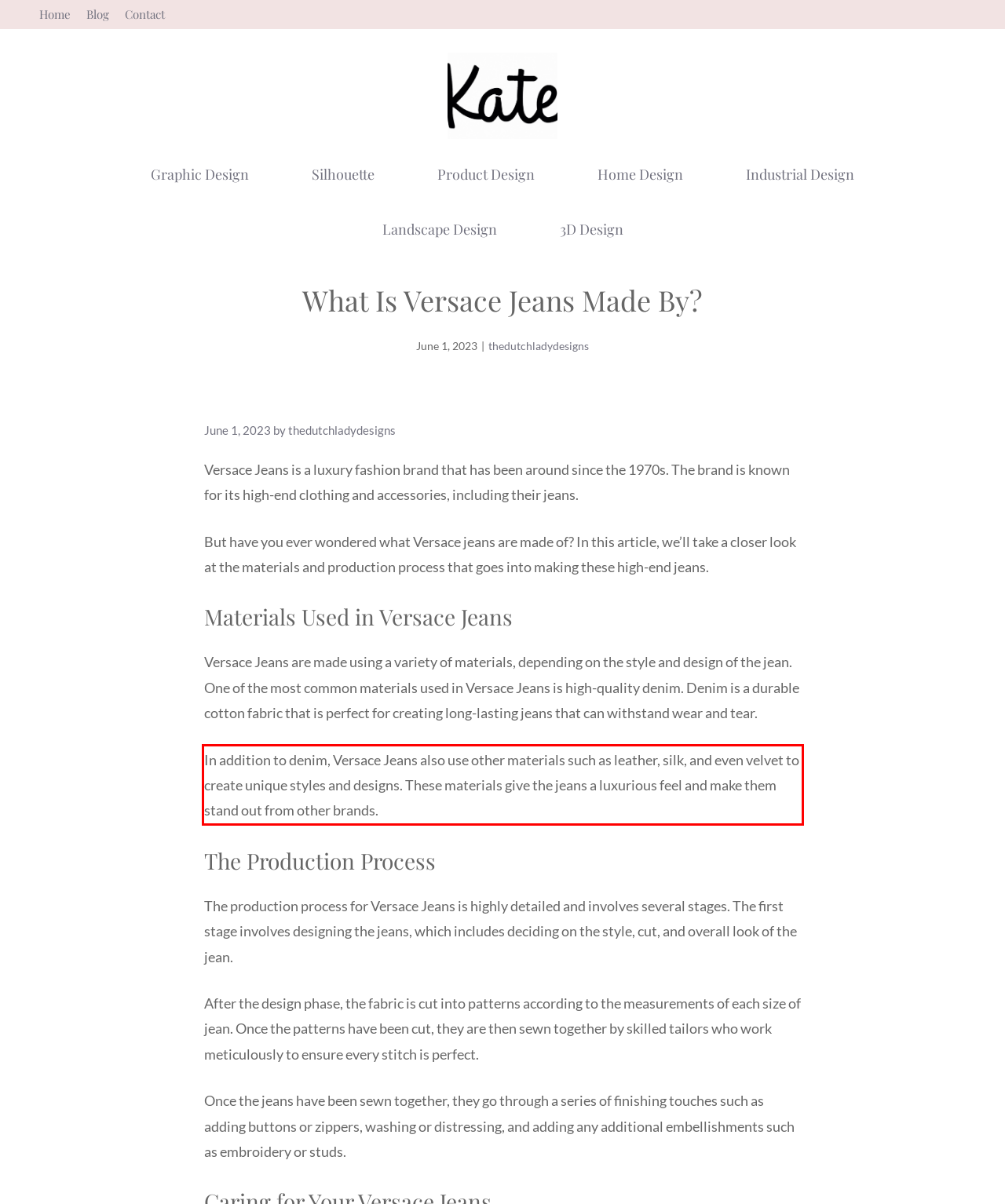Using the webpage screenshot, recognize and capture the text within the red bounding box.

In addition to denim, Versace Jeans also use other materials such as leather, silk, and even velvet to create unique styles and designs. These materials give the jeans a luxurious feel and make them stand out from other brands.